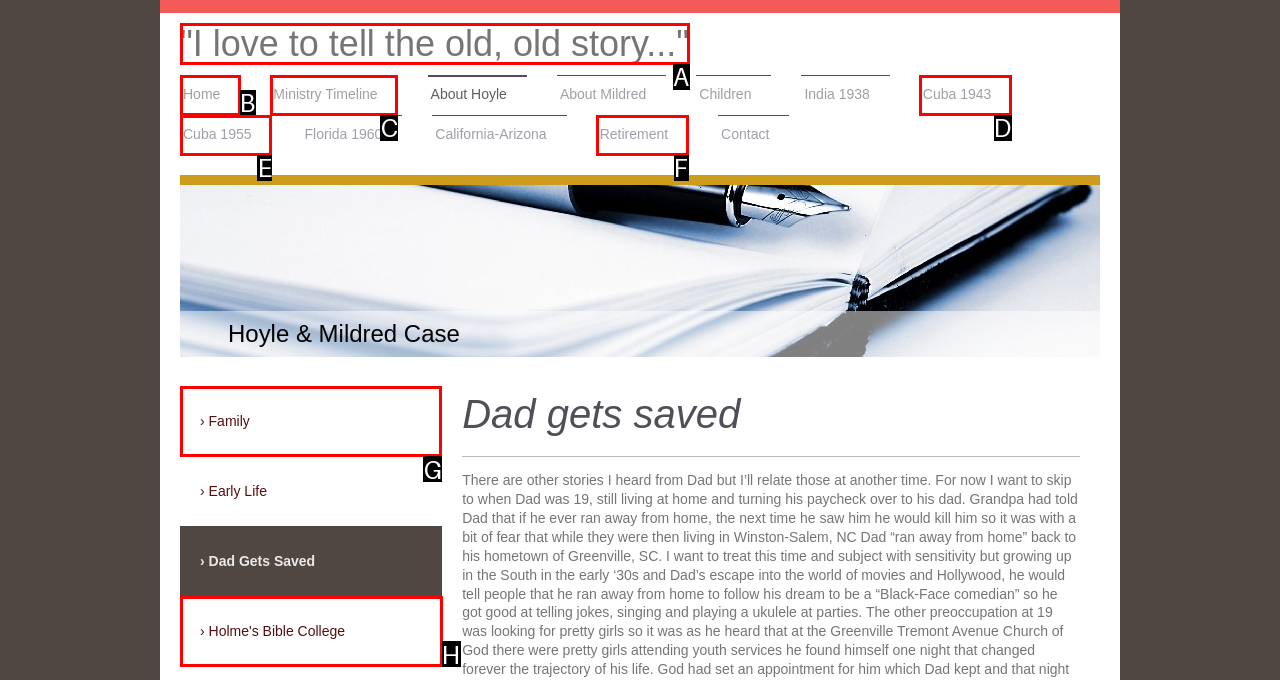To achieve the task: Click on About, indicate the letter of the correct choice from the provided options.

None